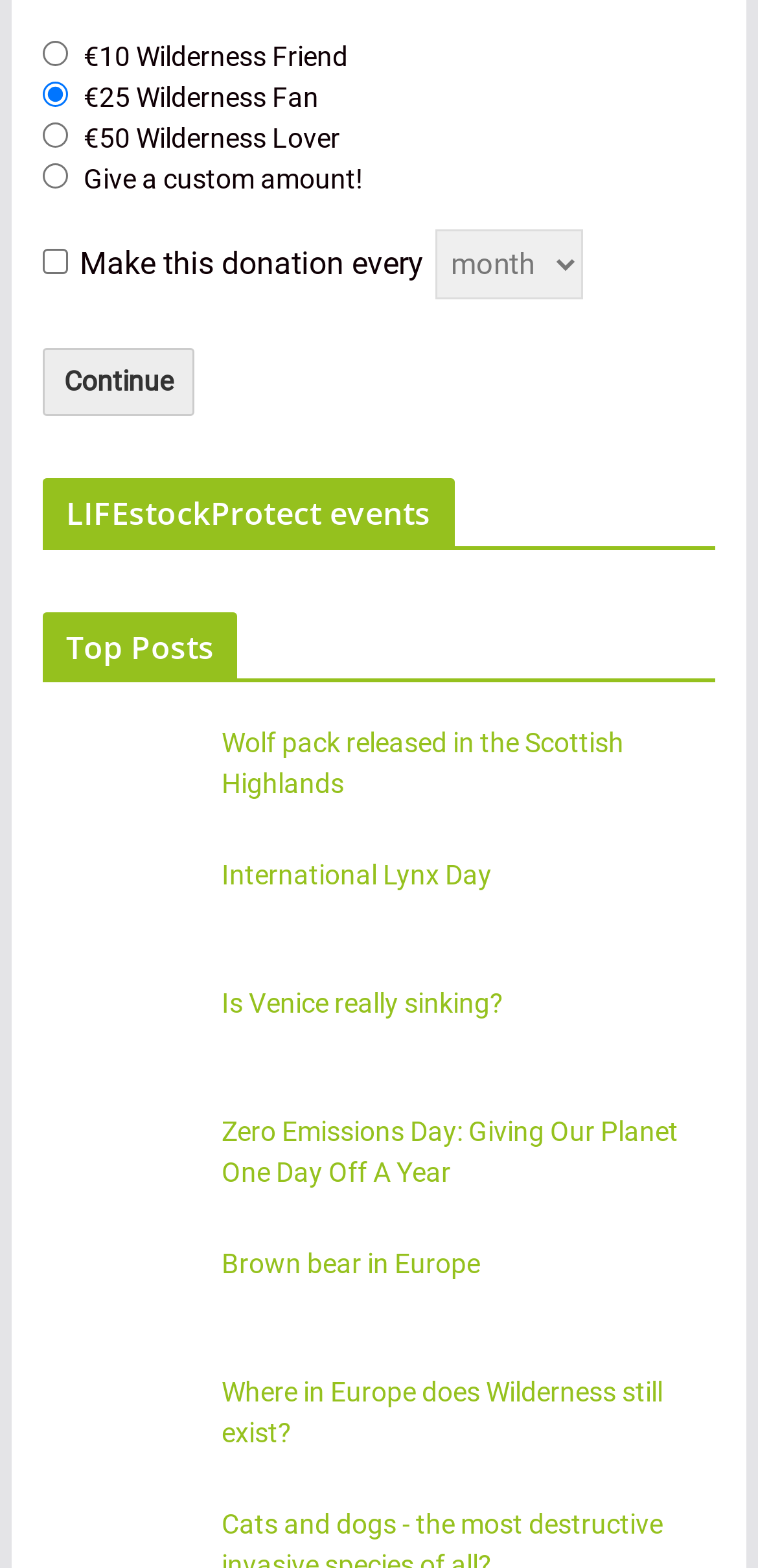Determine the bounding box of the UI component based on this description: "Is Venice really sinking?". The bounding box coordinates should be four float values between 0 and 1, i.e., [left, top, right, bottom].

[0.292, 0.63, 0.664, 0.65]